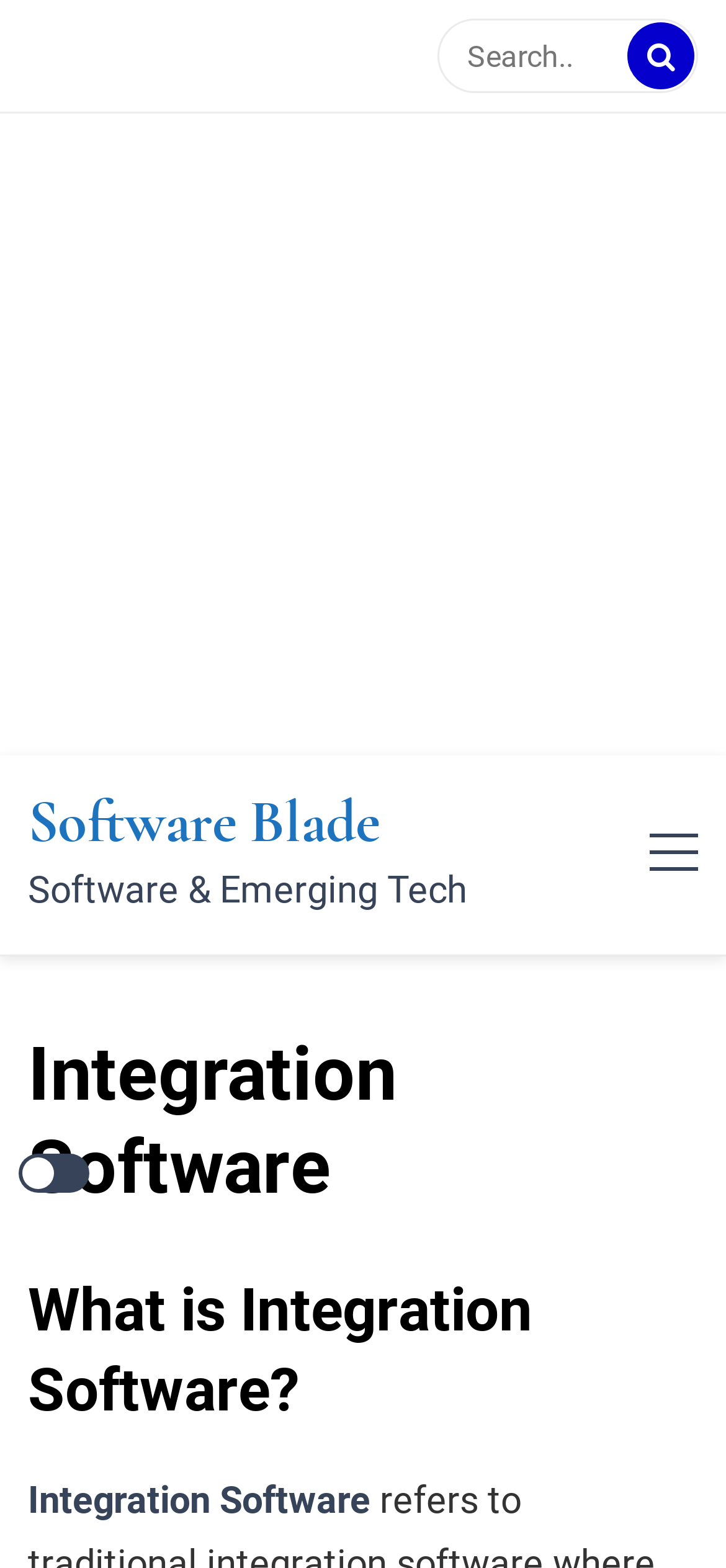Based on the visual content of the image, answer the question thoroughly: What is the primary function of the textbox?

The textbox has a placeholder text 'Search..' and is located at the top of the page, indicating that its primary function is to allow users to search for something.